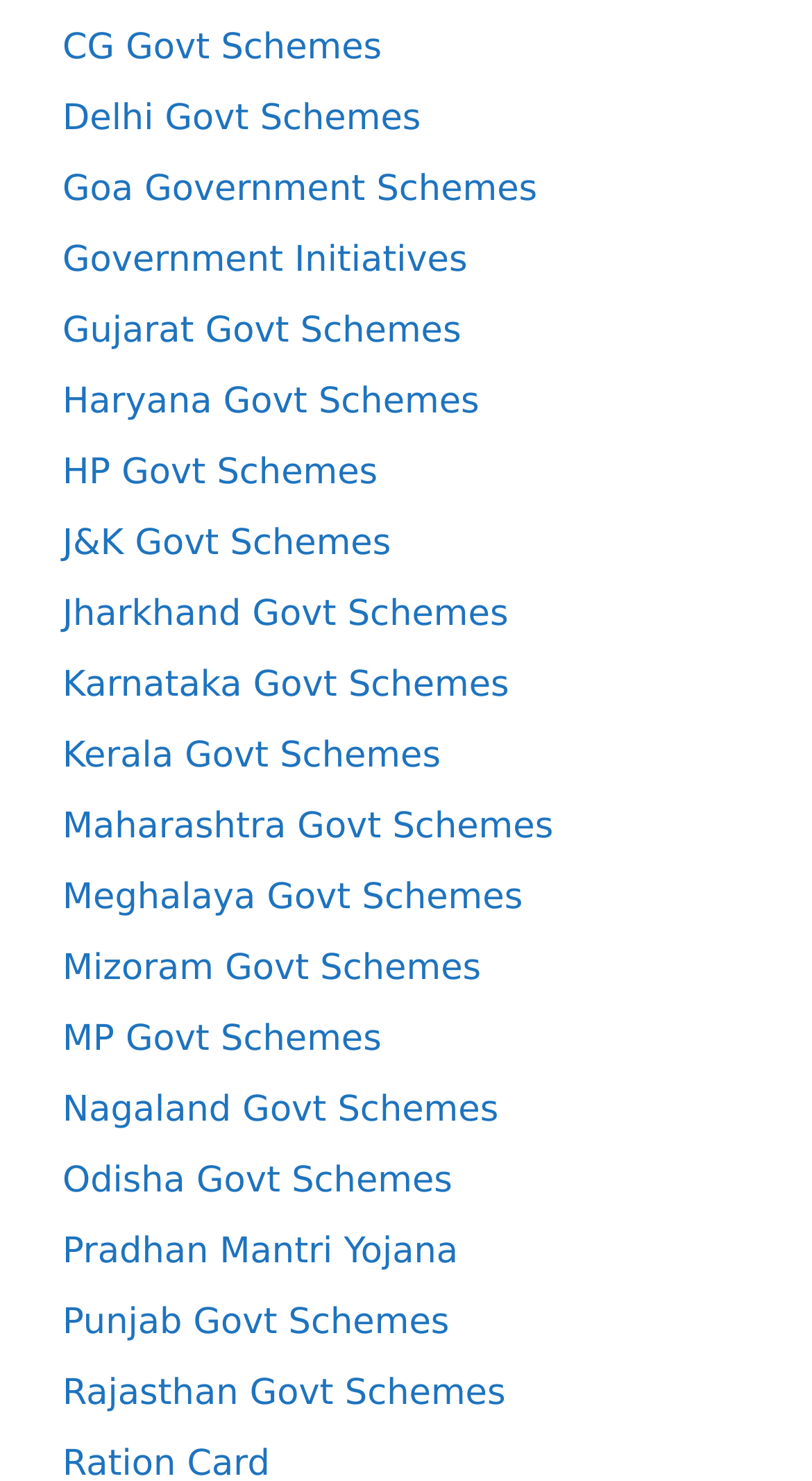Are all the schemes listed from the same state?
Please analyze the image and answer the question with as much detail as possible.

I observed that the links on the webpage represent government schemes from different states, such as Delhi, Goa, Gujarat, and others, indicating that they are not from the same state.